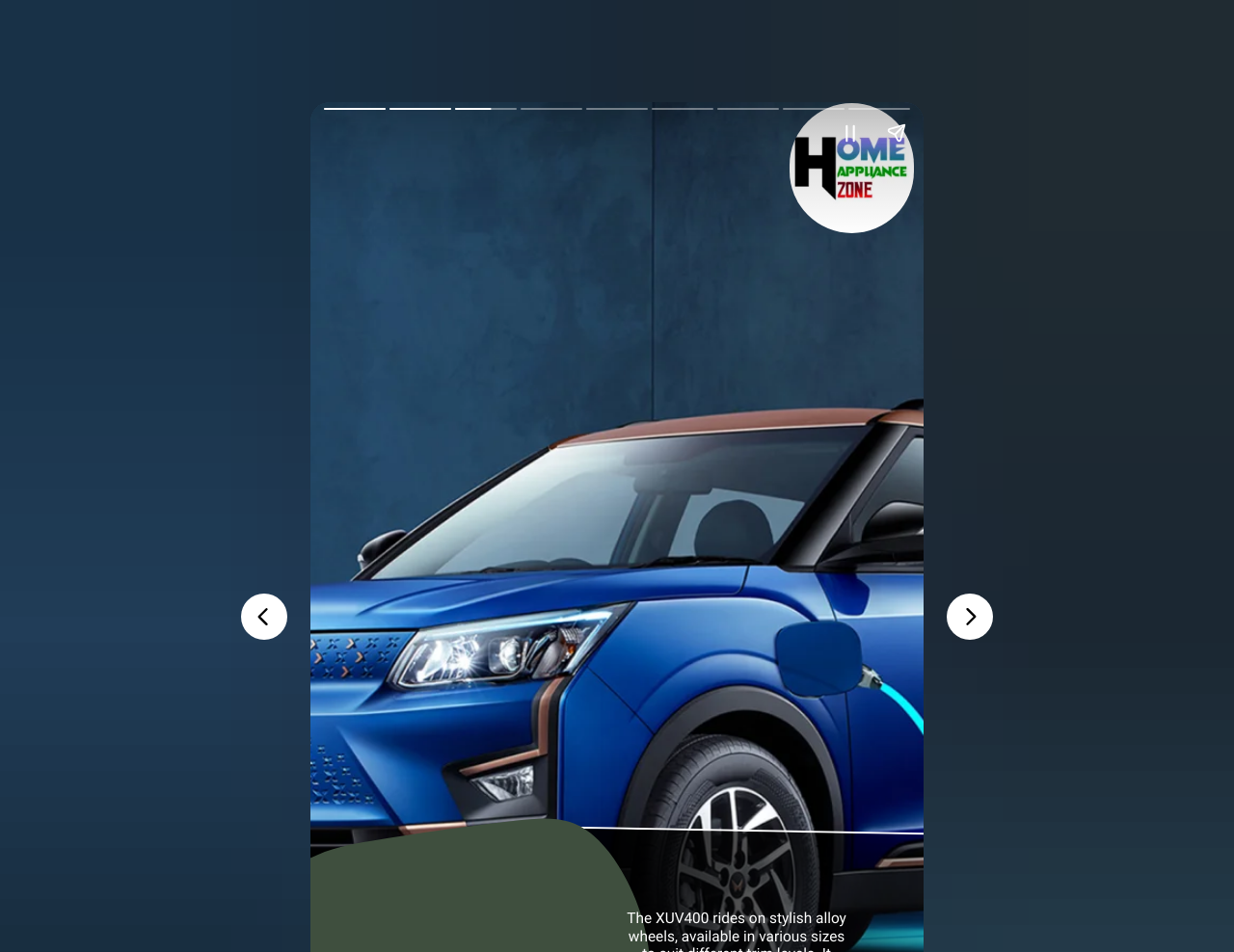How many navigation buttons are there?
Could you answer the question with a detailed and thorough explanation?

I found three navigation buttons on the webpage, 'Previous page', 'Next page', and two buttons on the top right, 'Pause story' and 'Share story', but the latter two are not typical navigation buttons, so I counted the 'Previous page' and 'Next page' buttons, which are typical navigation buttons.